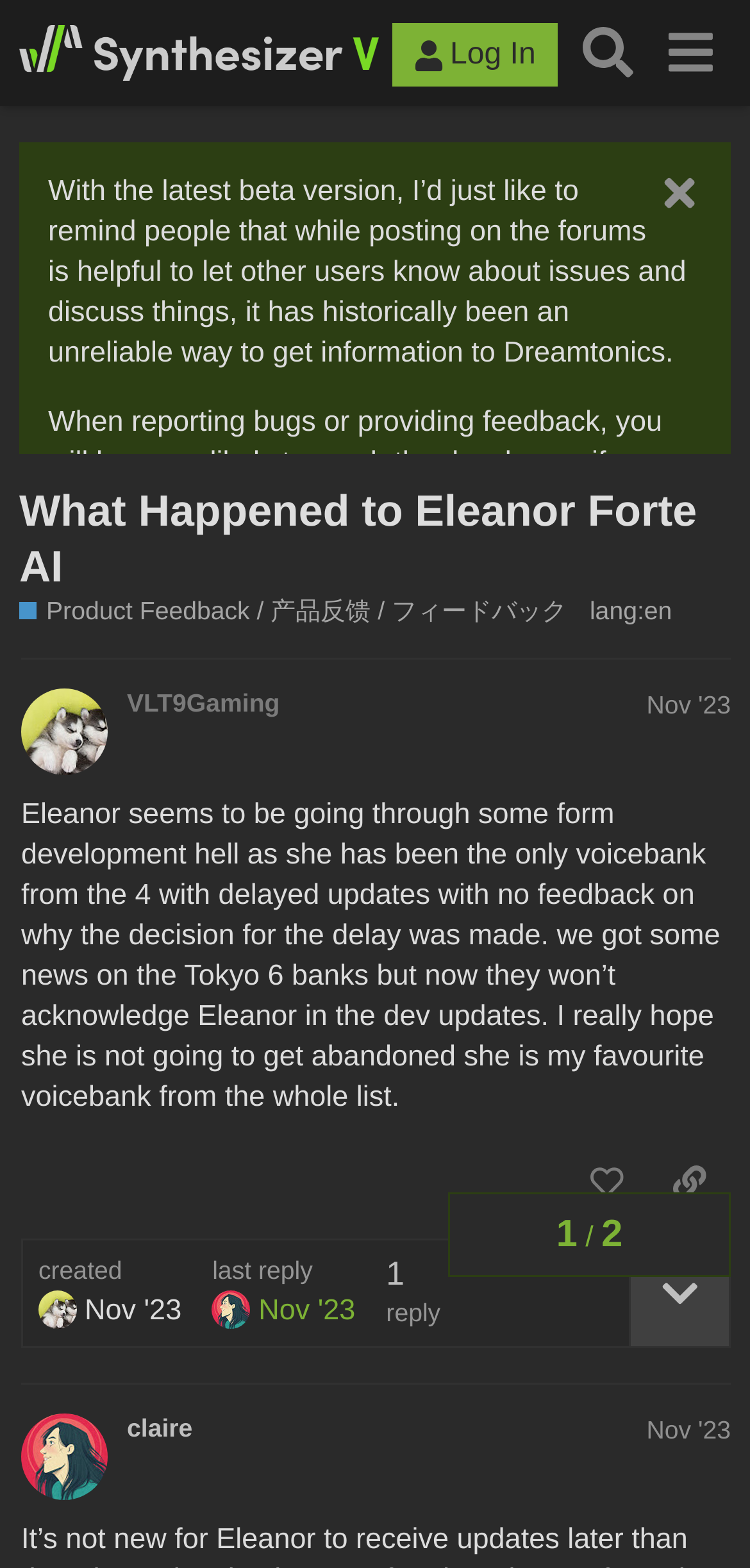Determine the bounding box coordinates of the section I need to click to execute the following instruction: "View the topic details". Provide the coordinates as four float numbers between 0 and 1, i.e., [left, top, right, bottom].

[0.838, 0.792, 0.972, 0.859]